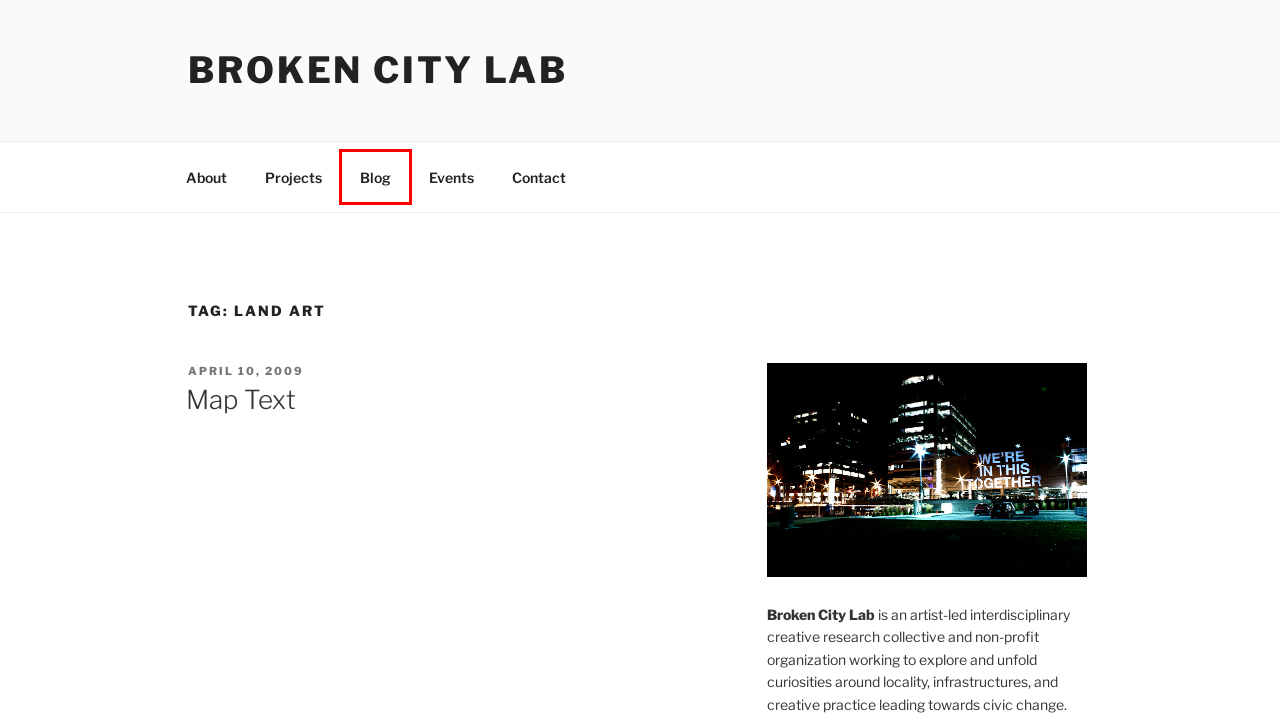Analyze the given webpage screenshot and identify the UI element within the red bounding box. Select the webpage description that best matches what you expect the new webpage to look like after clicking the element. Here are the candidates:
A. Lebel – Broken City Lab
B. About Broken City Lab – Broken City Lab
C. Events – Broken City Lab
D. Broken City Lab
E. Blog – Broken City Lab
F. projects – Broken City Lab
G. Get in touch with us… – Broken City Lab
H. Map Text – Broken City Lab

E